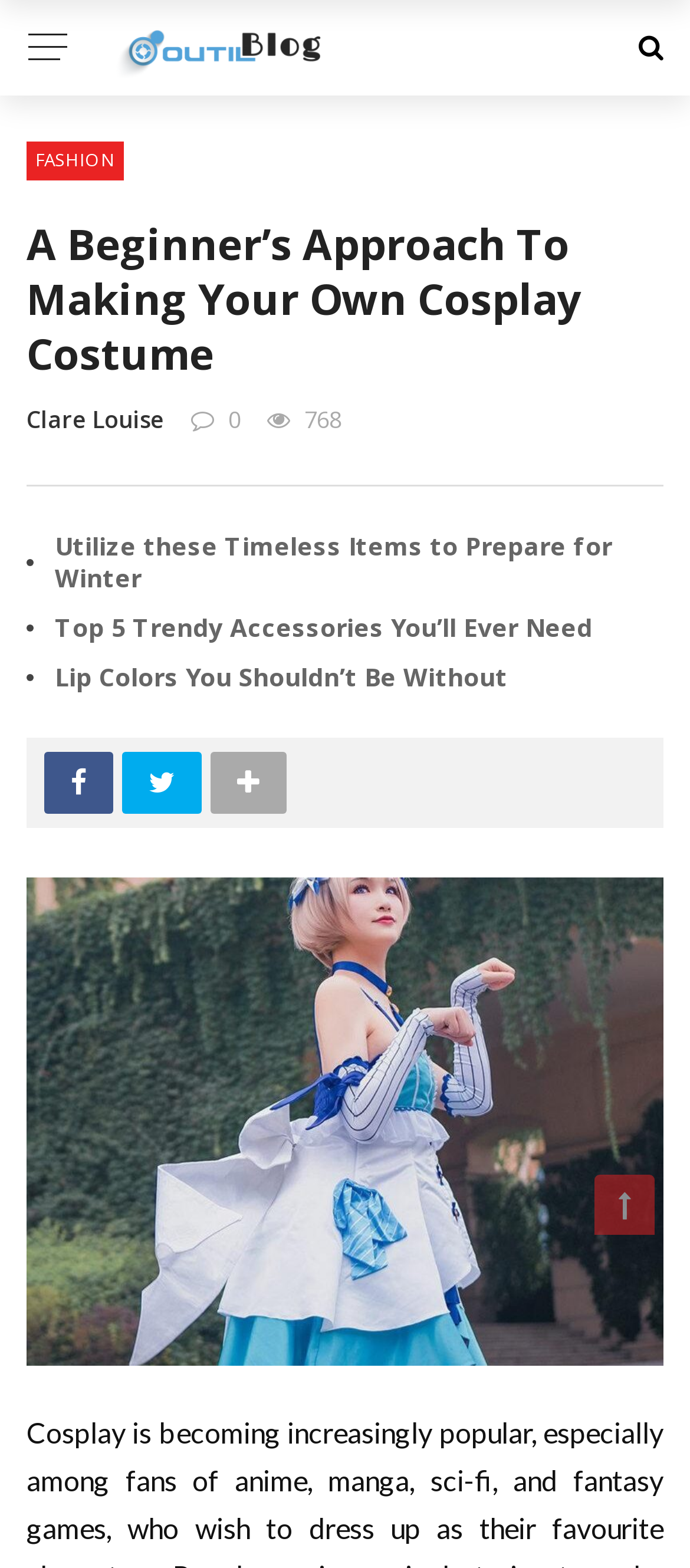How many article headings are there?
Using the screenshot, give a one-word or short phrase answer.

4